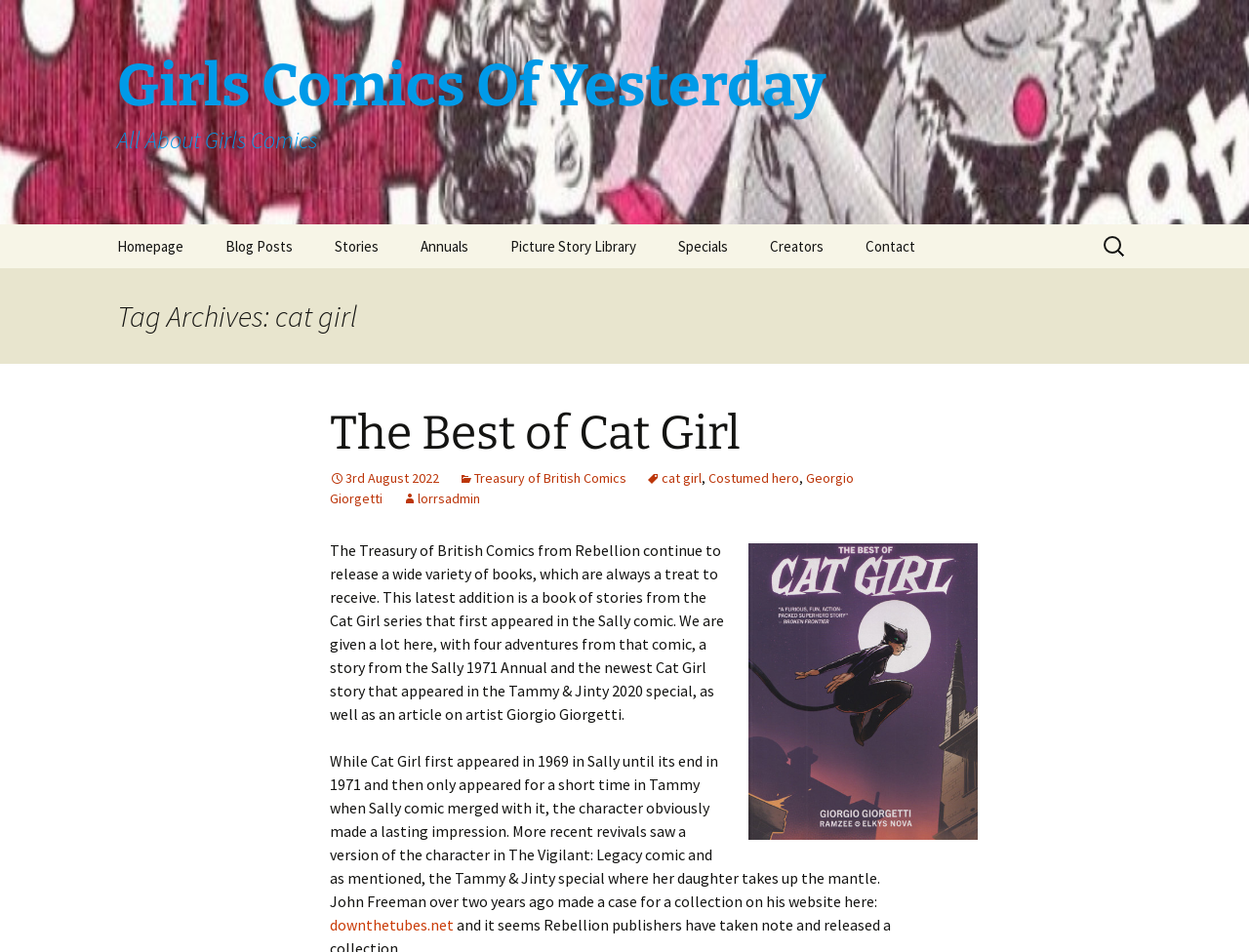Specify the bounding box coordinates of the region I need to click to perform the following instruction: "Contact the website". The coordinates must be four float numbers in the range of 0 to 1, i.e., [left, top, right, bottom].

[0.677, 0.236, 0.748, 0.282]